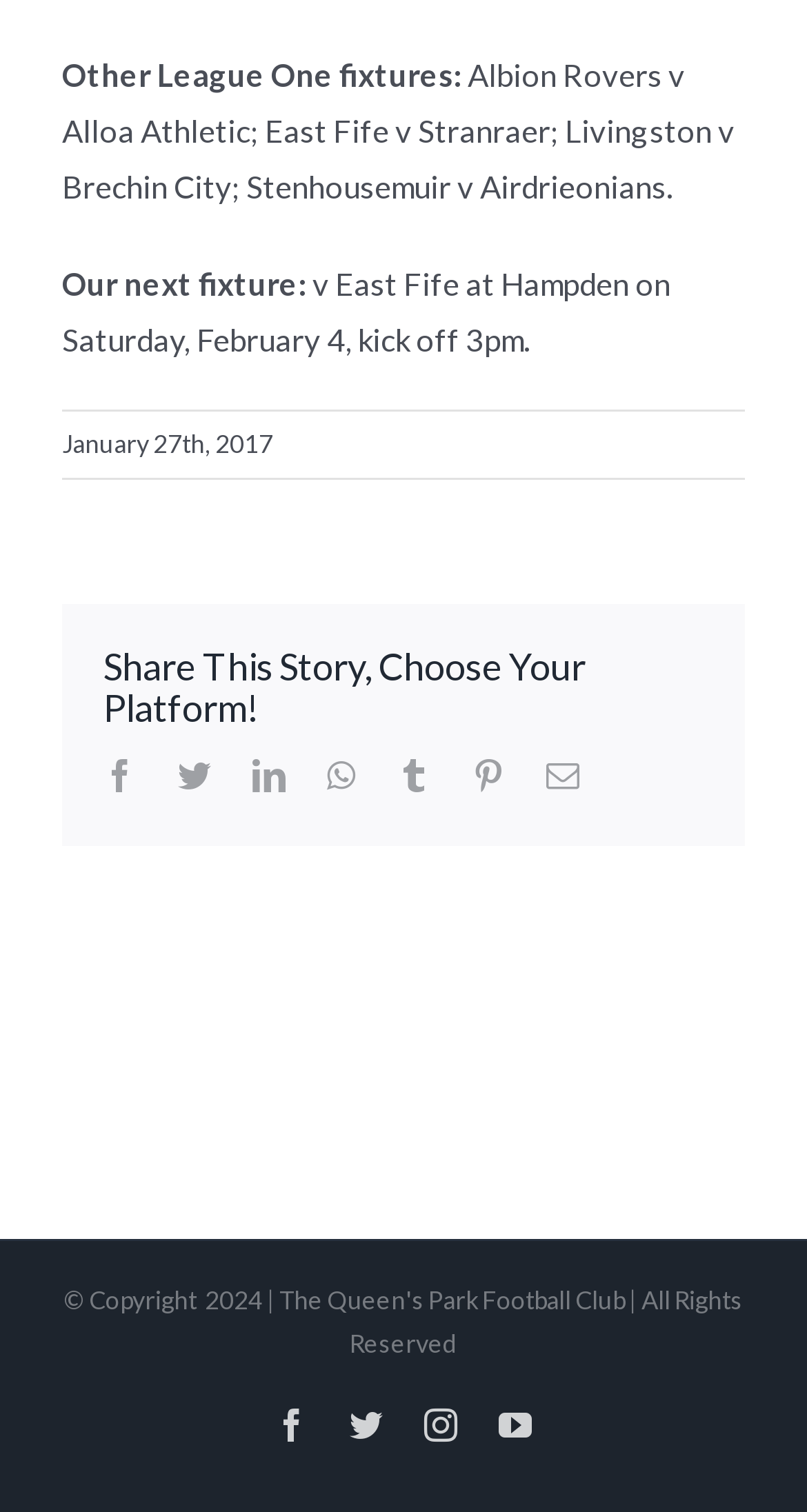Determine the bounding box coordinates of the area to click in order to meet this instruction: "Share this story on Facebook".

[0.128, 0.501, 0.169, 0.523]